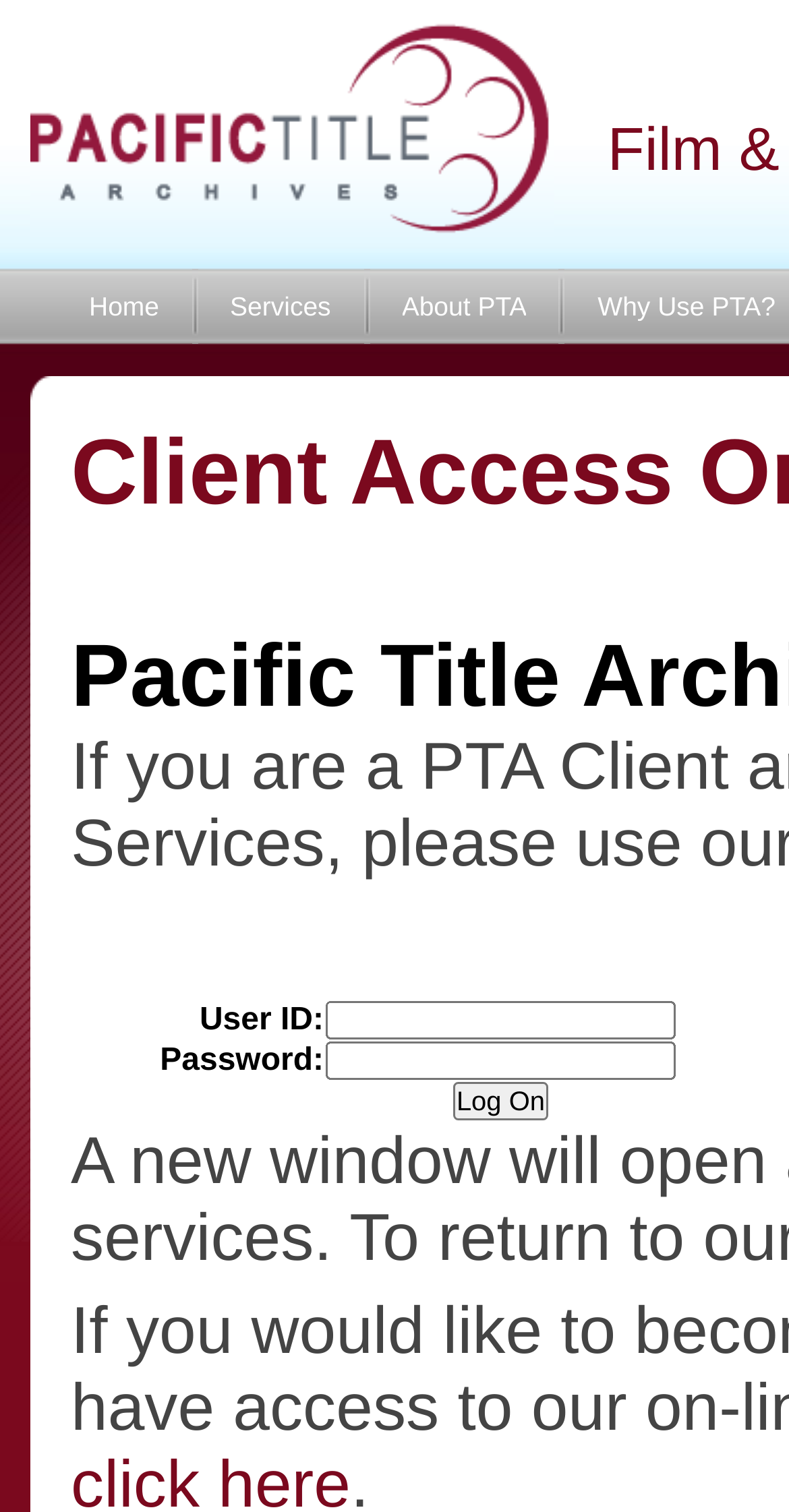Using the provided element description, identify the bounding box coordinates as (top-left x, top-left y, bottom-right x, bottom-right y). Ensure all values are between 0 and 1. Description: Services

[0.292, 0.178, 0.419, 0.227]